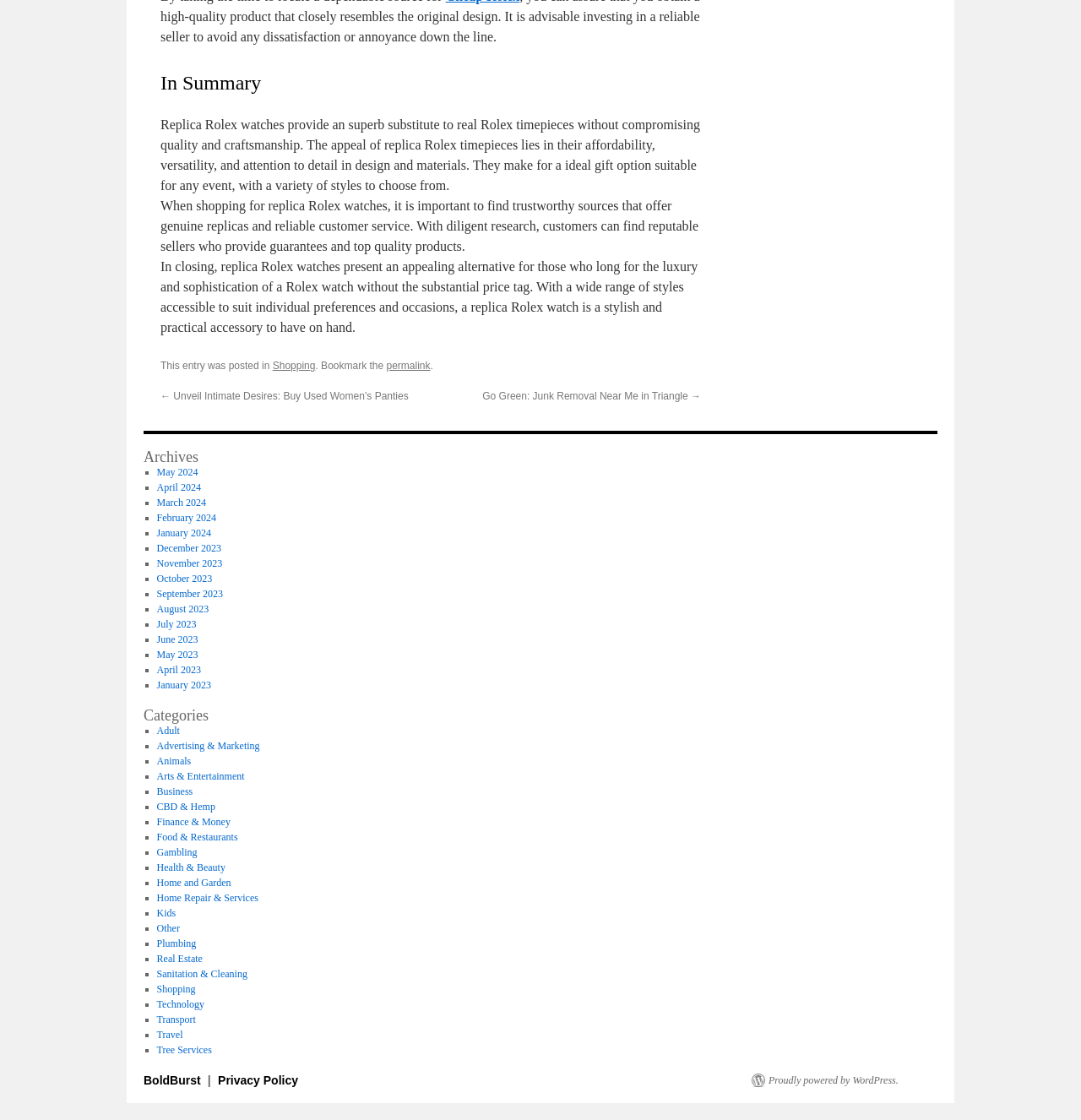Determine the bounding box of the UI element mentioned here: "Sanitation & Cleaning". The coordinates must be in the format [left, top, right, bottom] with values ranging from 0 to 1.

[0.145, 0.865, 0.229, 0.875]